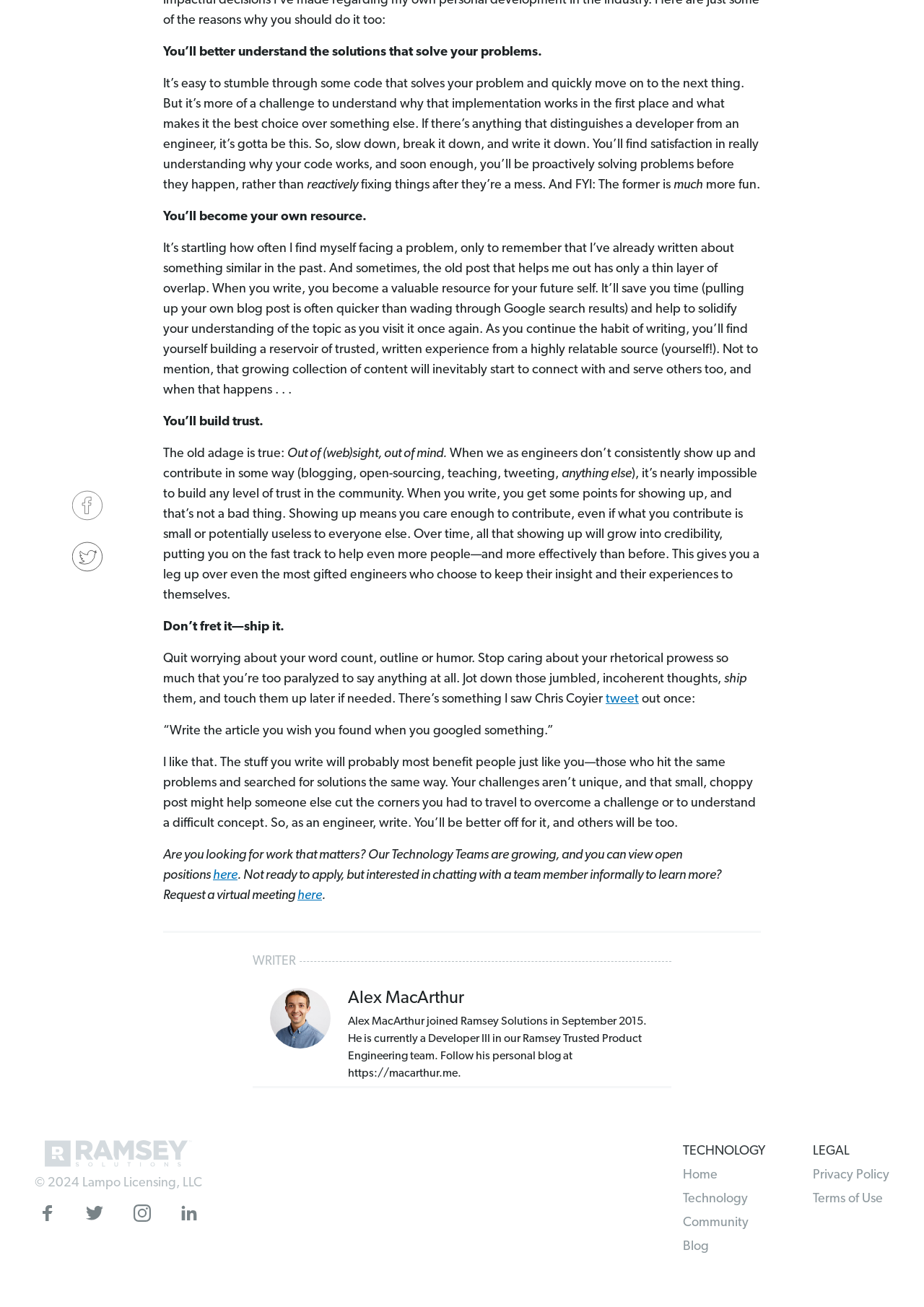Refer to the image and provide a thorough answer to this question:
What is the copyright year?

The copyright year can be found at the bottom of the page, where it says '© 2024 Lampo Licensing, LLC'.